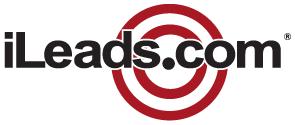Summarize the image with a detailed caption.

The image features the logo of iLeads.com, prominently displayed in black font with the text "iLeads.com" set against a circular red target icon. This logo represents the company's brand identity and its focus on lead generation solutions. The design combines bold typography with a dynamic visual element, symbolizing the target-oriented services offered by iLeads.com to its clientele in various industries. As part of the broader webpage, this logo emphasizes the company's commitment to connecting businesses with potential customers effectively.